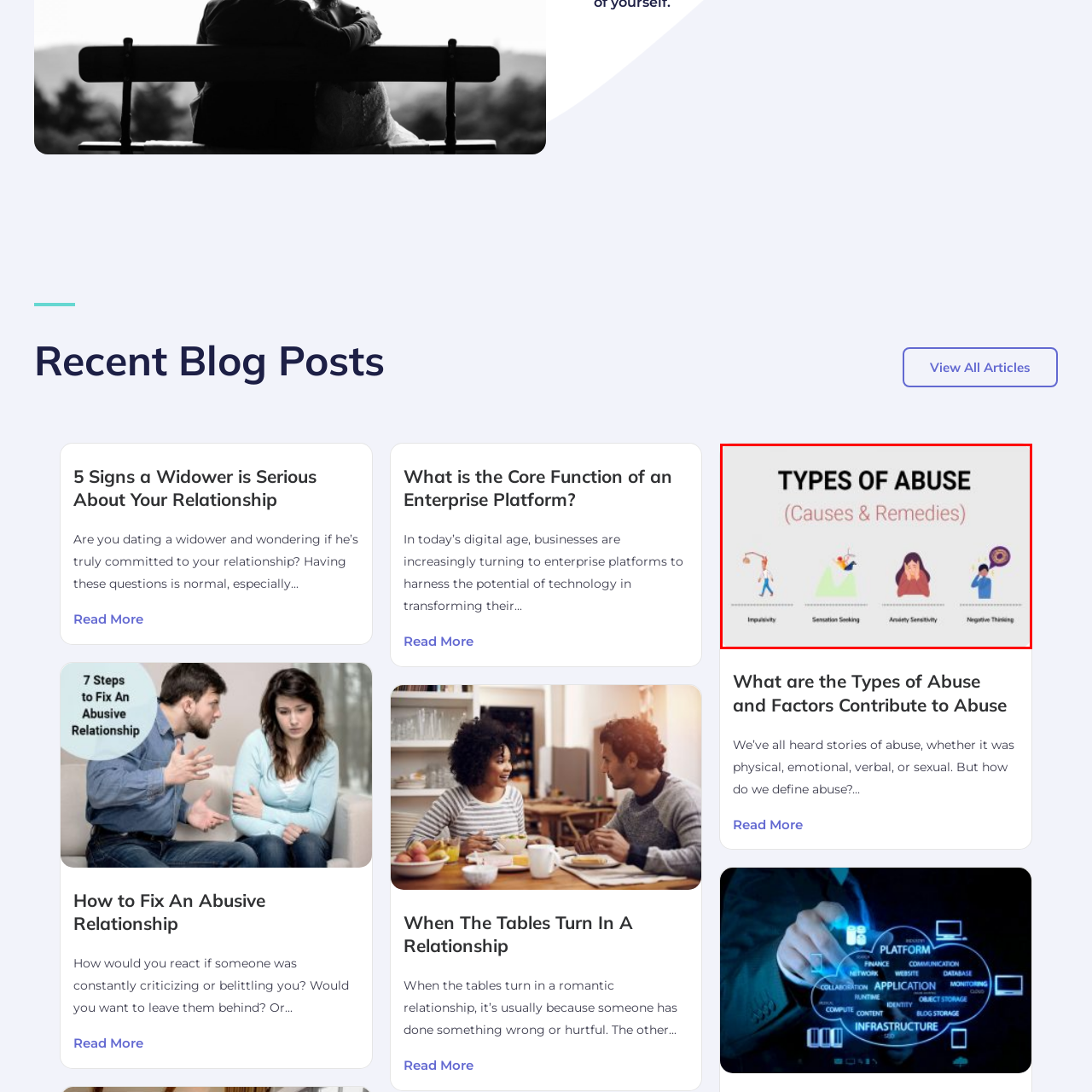Look at the image enclosed by the red boundary and give a detailed answer to the following question, grounding your response in the image's content: 
How many icons represent distinct concepts related to abuse?

Below the title, there are four icons that represent distinct concepts related to abuse, which are impulsivity, sensation seeking, anxiety sensitivity, and negative thinking.